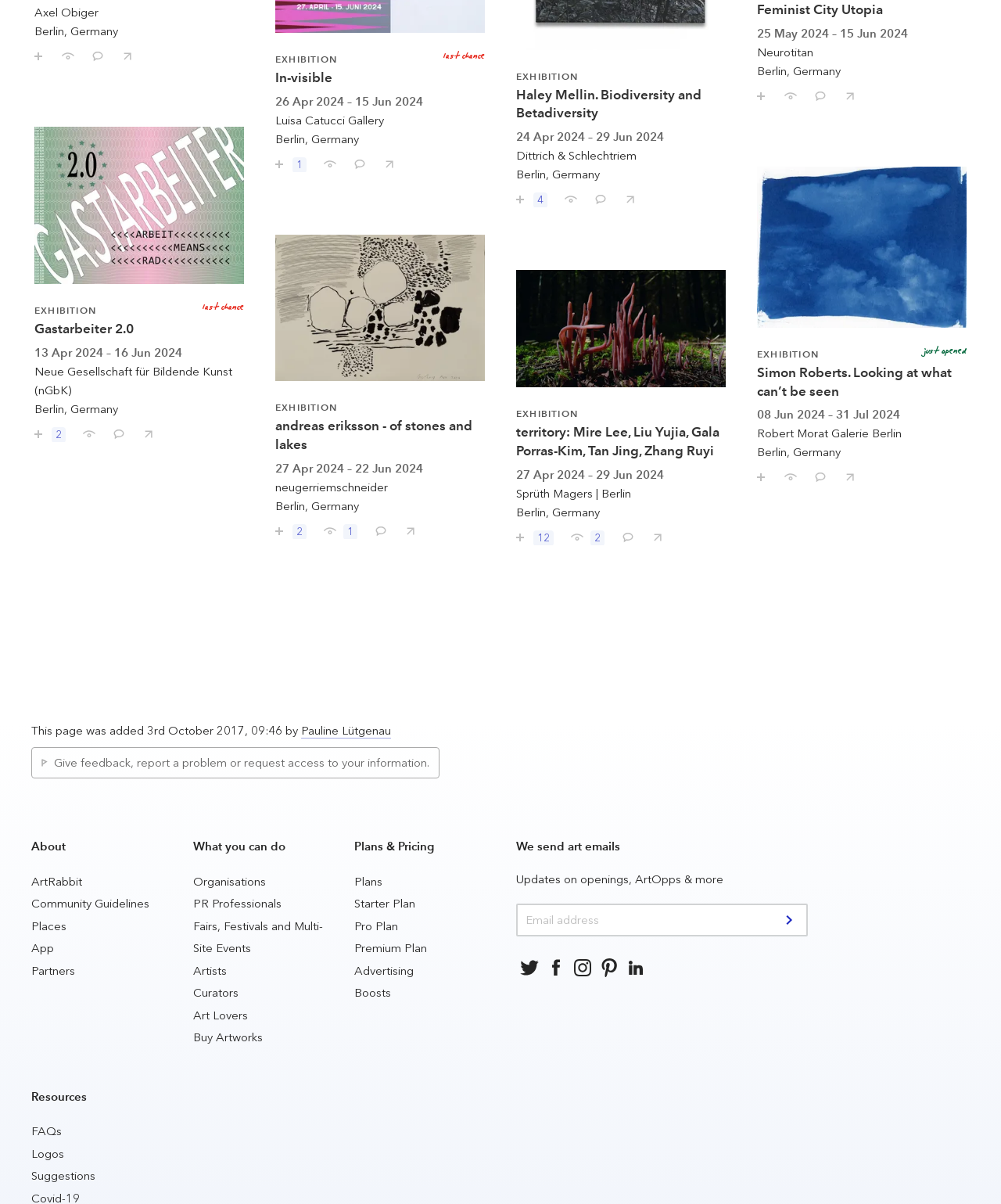How many buttons are there in the second article?
Please provide a single word or phrase as your answer based on the image.

4